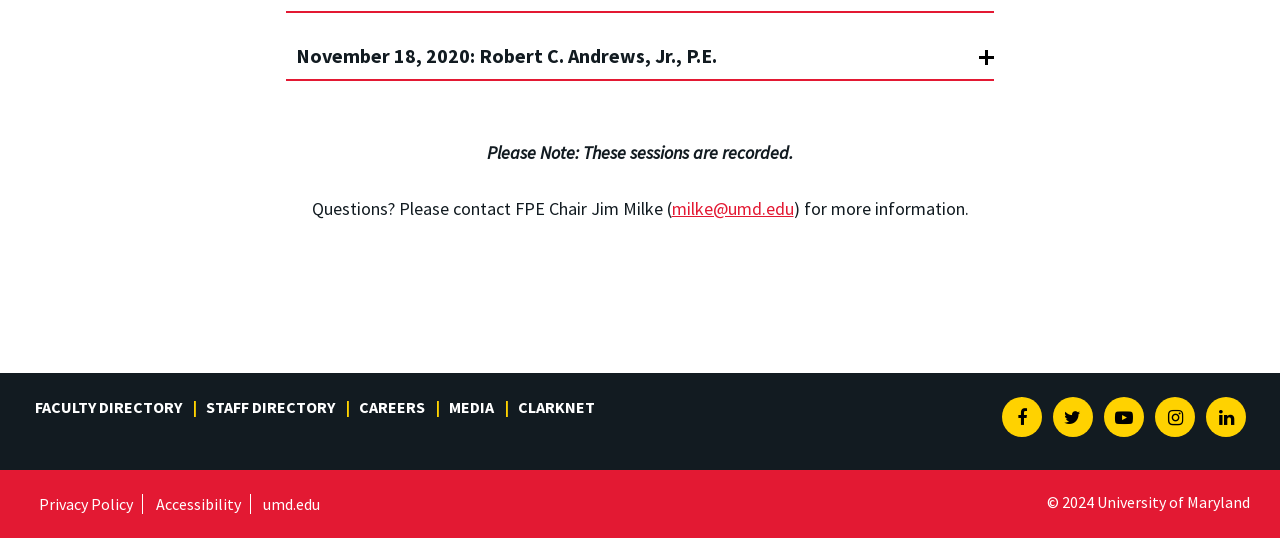Use a single word or phrase to answer the question:
How many social media links are available?

5